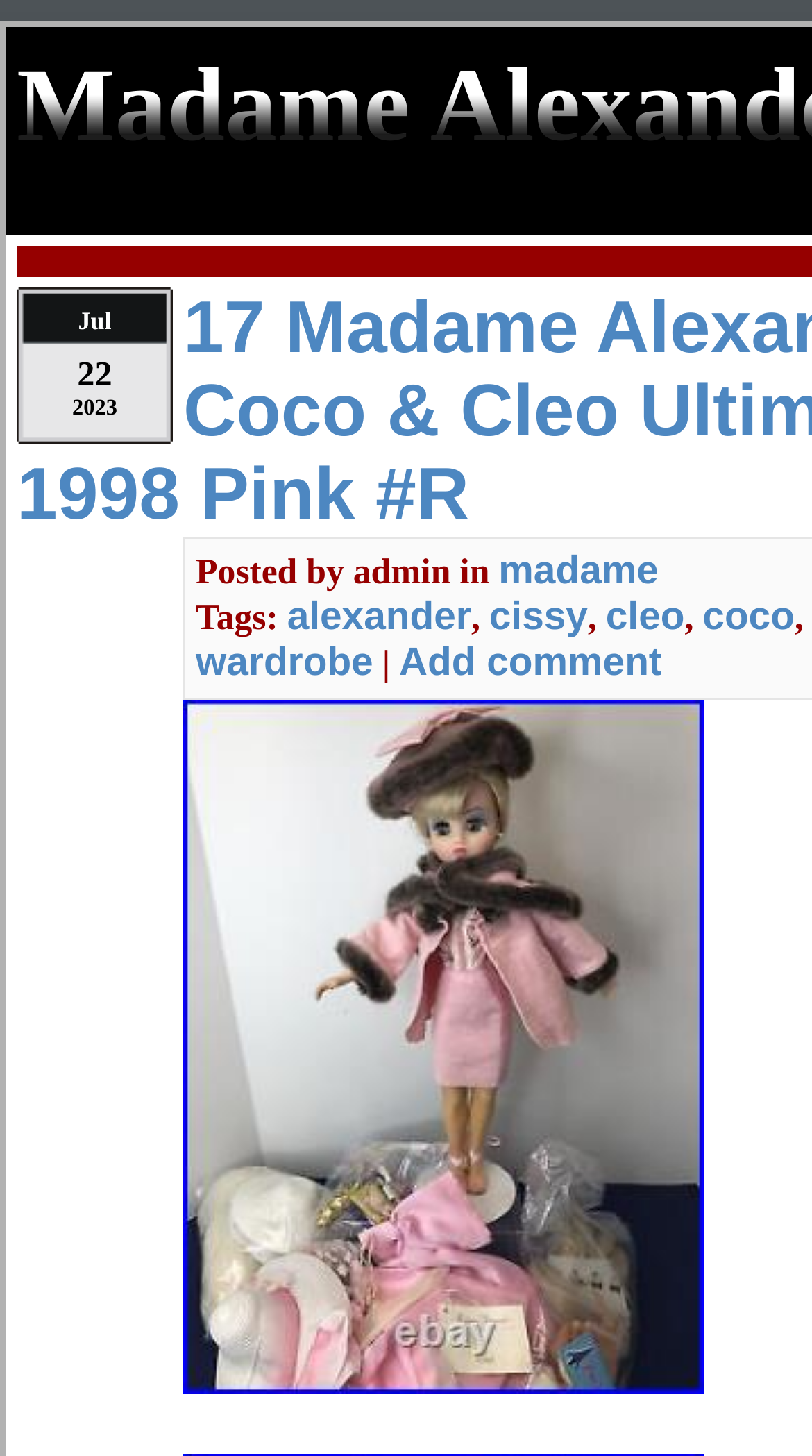Please identify the bounding box coordinates of the area that needs to be clicked to fulfill the following instruction: "Explore the 'wardrobe' link."

[0.241, 0.441, 0.46, 0.471]